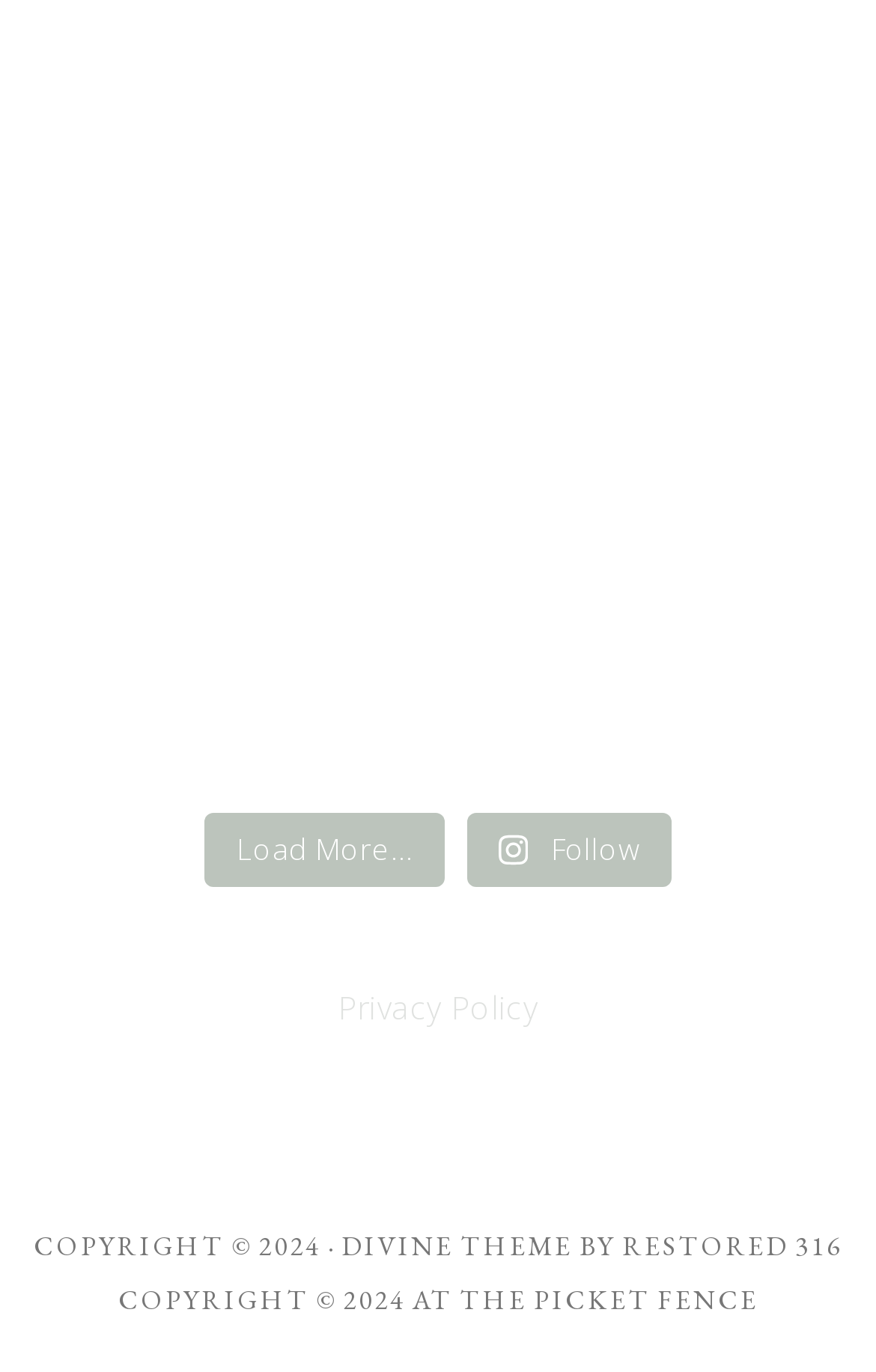What is the name of the theme used on this webpage? Examine the screenshot and reply using just one word or a brief phrase.

Divine Theme